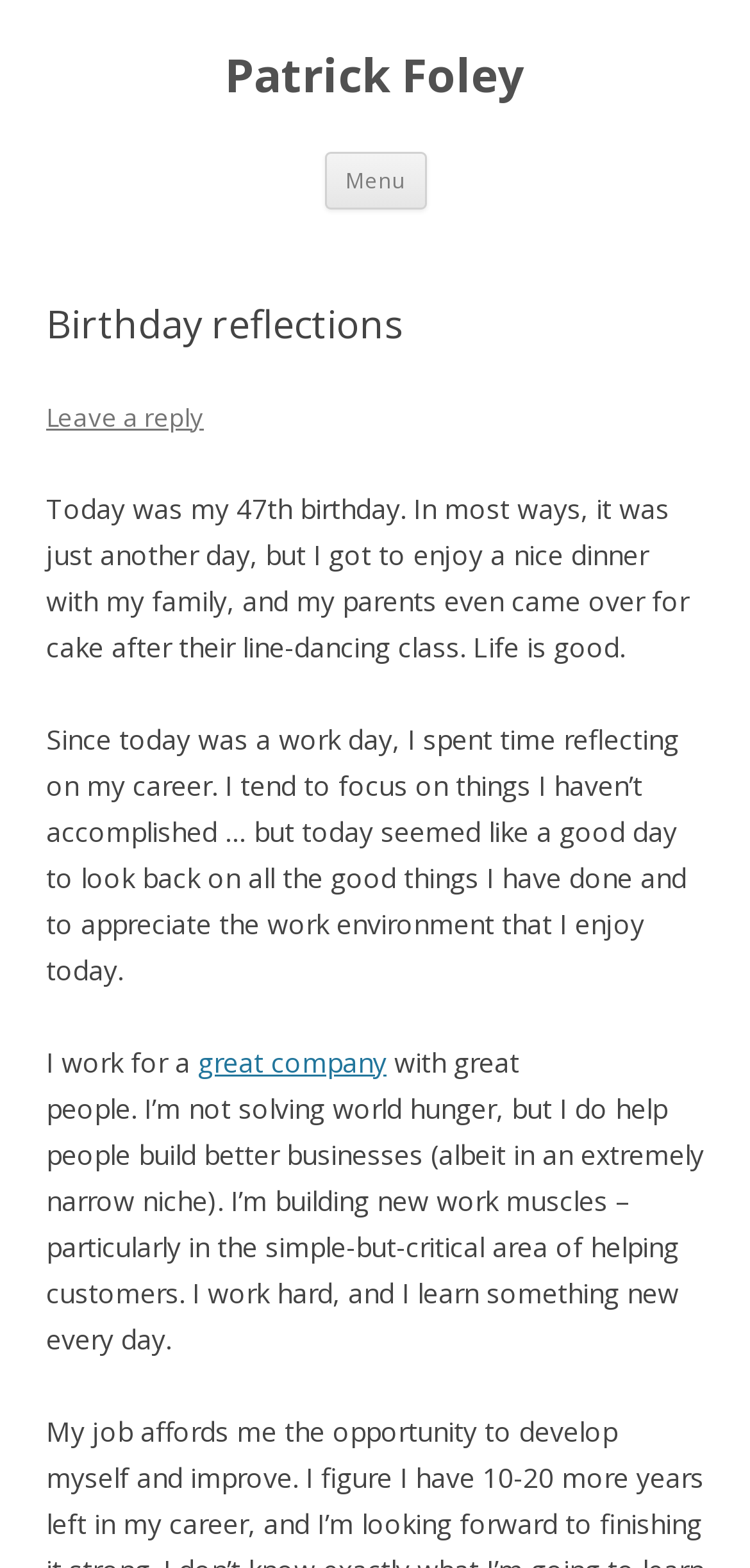What did the author's parents do after their line-dancing class?
Based on the screenshot, answer the question with a single word or phrase.

Came over for cake